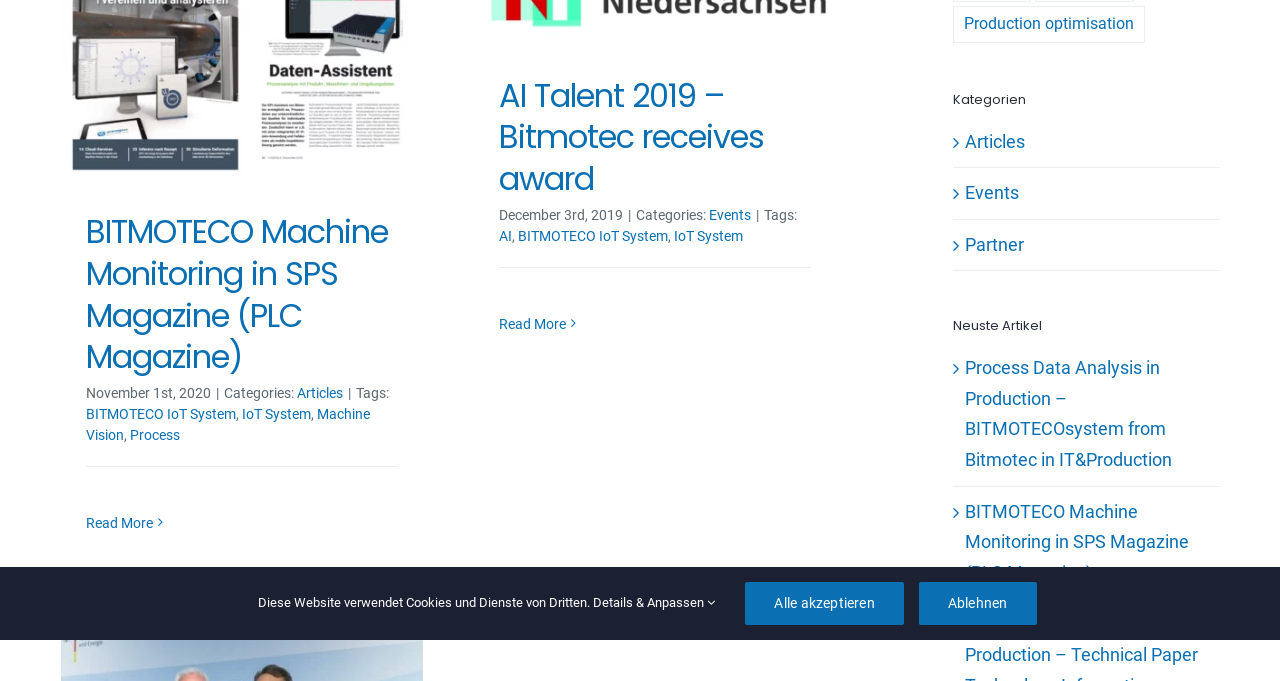Using the element description BITMOTECO IoT System, predict the bounding box coordinates for the UI element. Provide the coordinates in (top-left x, top-left y, bottom-right x, bottom-right y) format with values ranging from 0 to 1.

[0.067, 0.596, 0.184, 0.619]